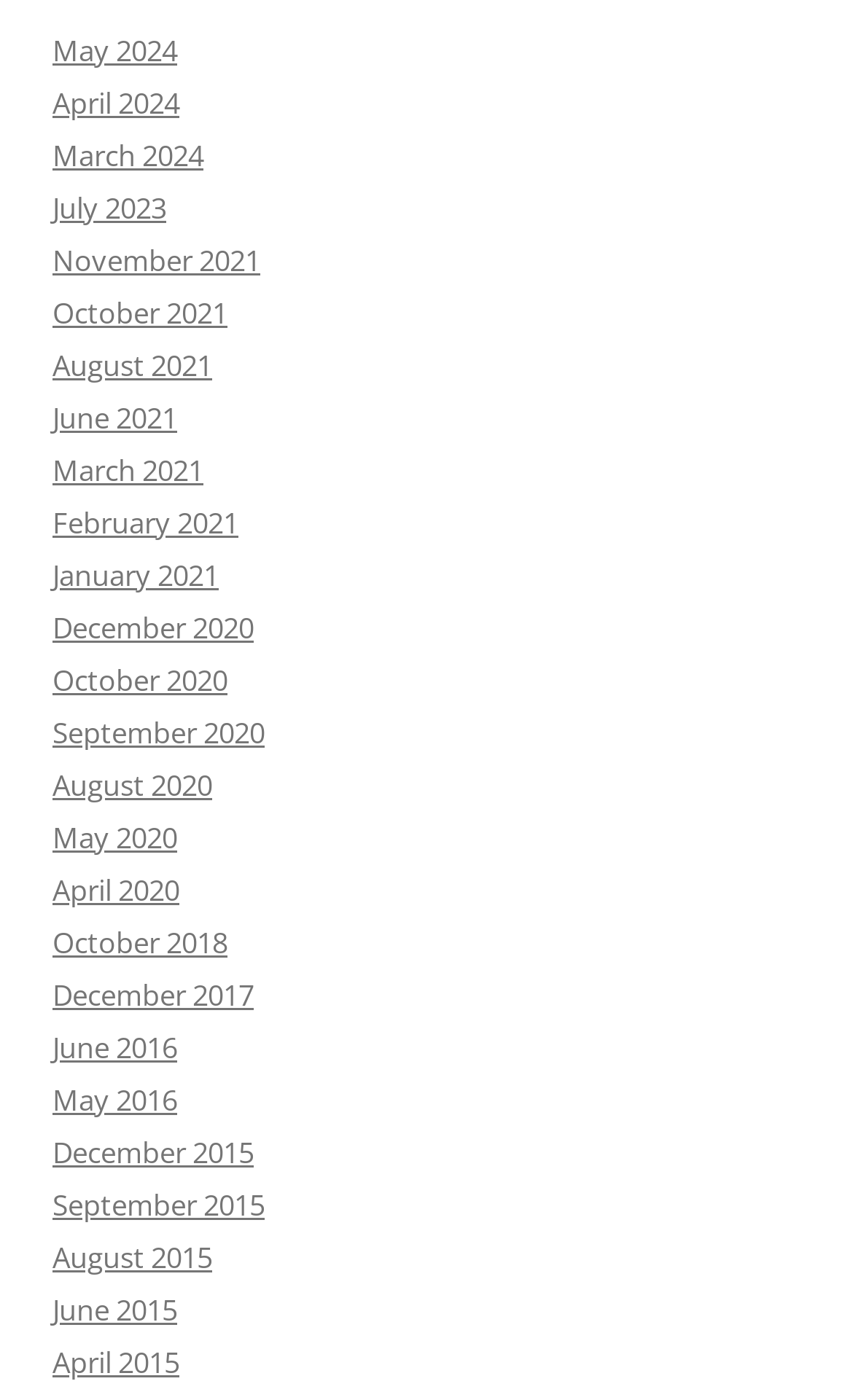Respond to the question below with a single word or phrase:
How many links are there in total?

20